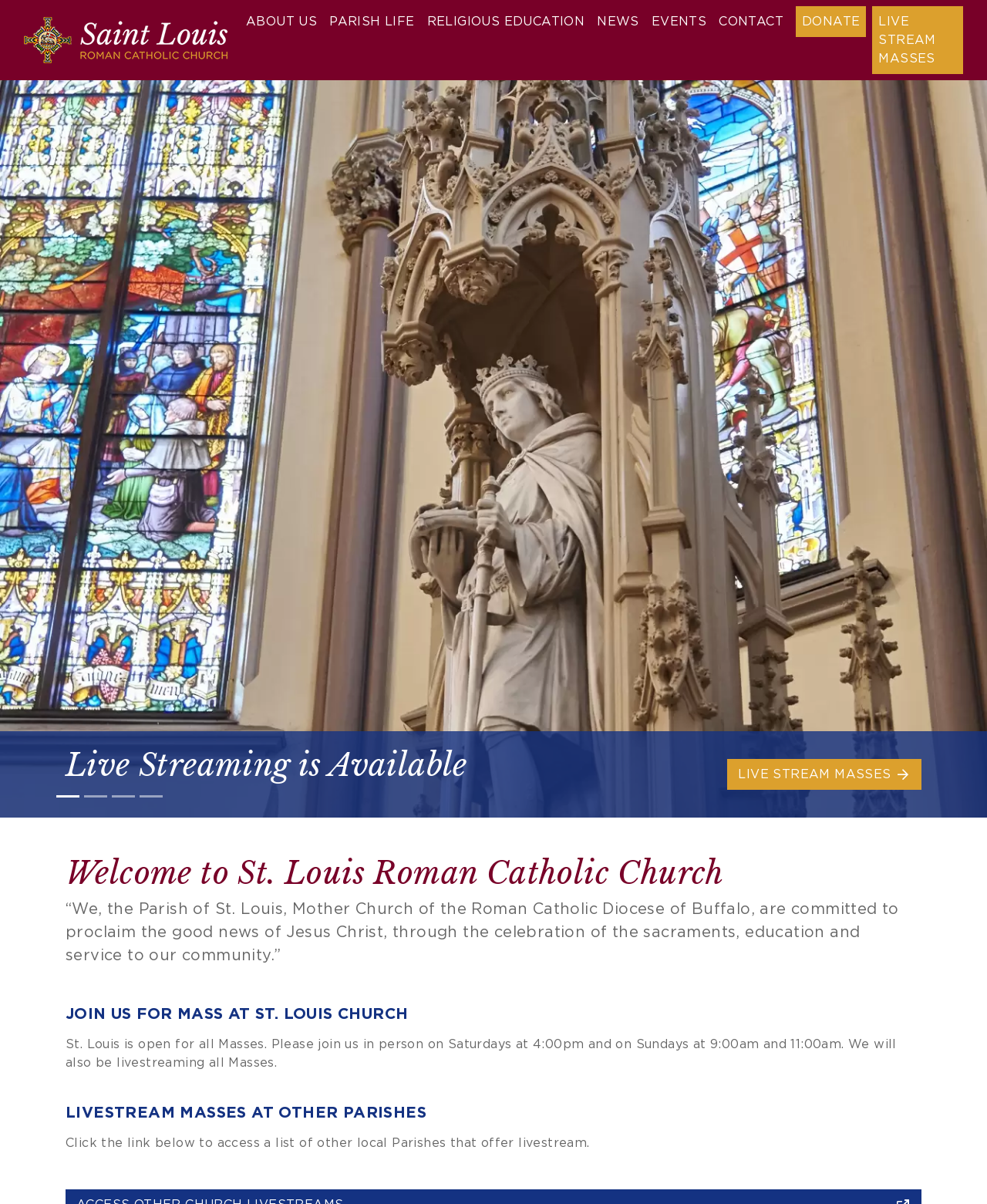What is the mission of the parish?
Based on the screenshot, provide a one-word or short-phrase response.

To proclaim the good news of Jesus Christ